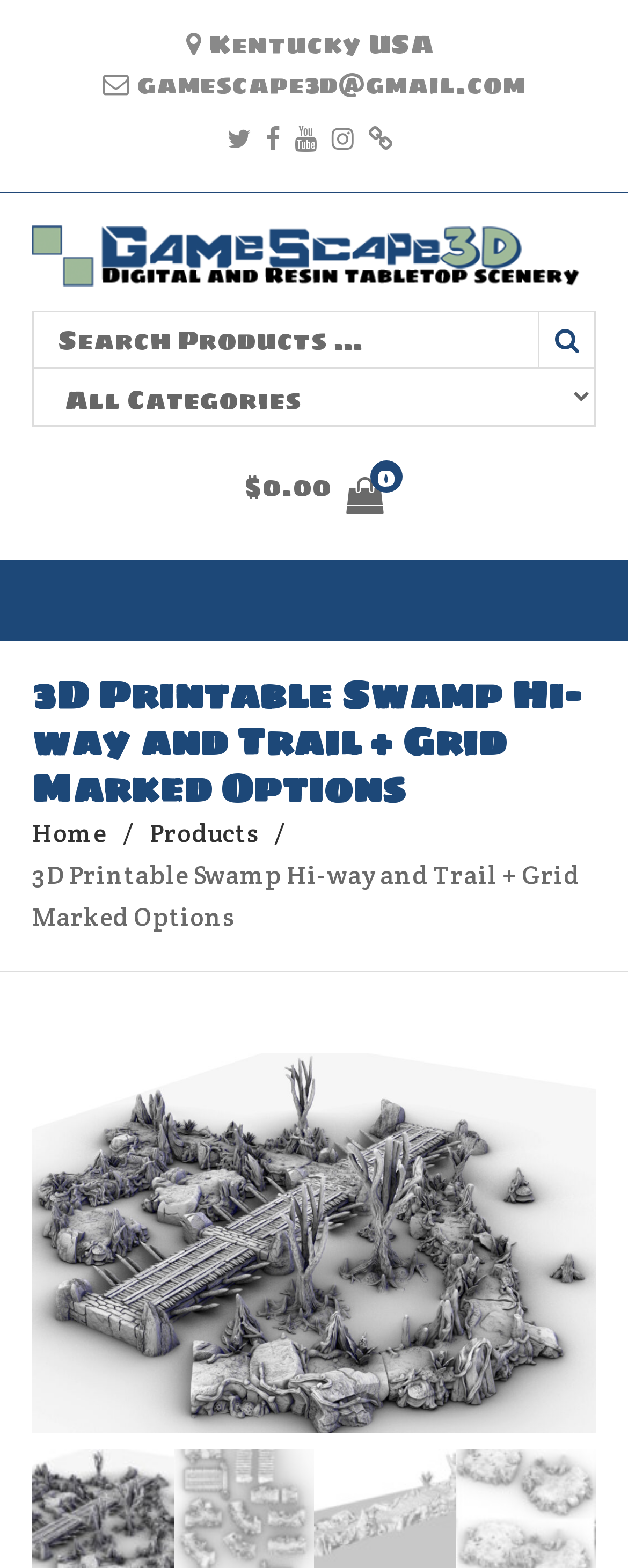How many social media links are there?
Respond with a short answer, either a single word or a phrase, based on the image.

5